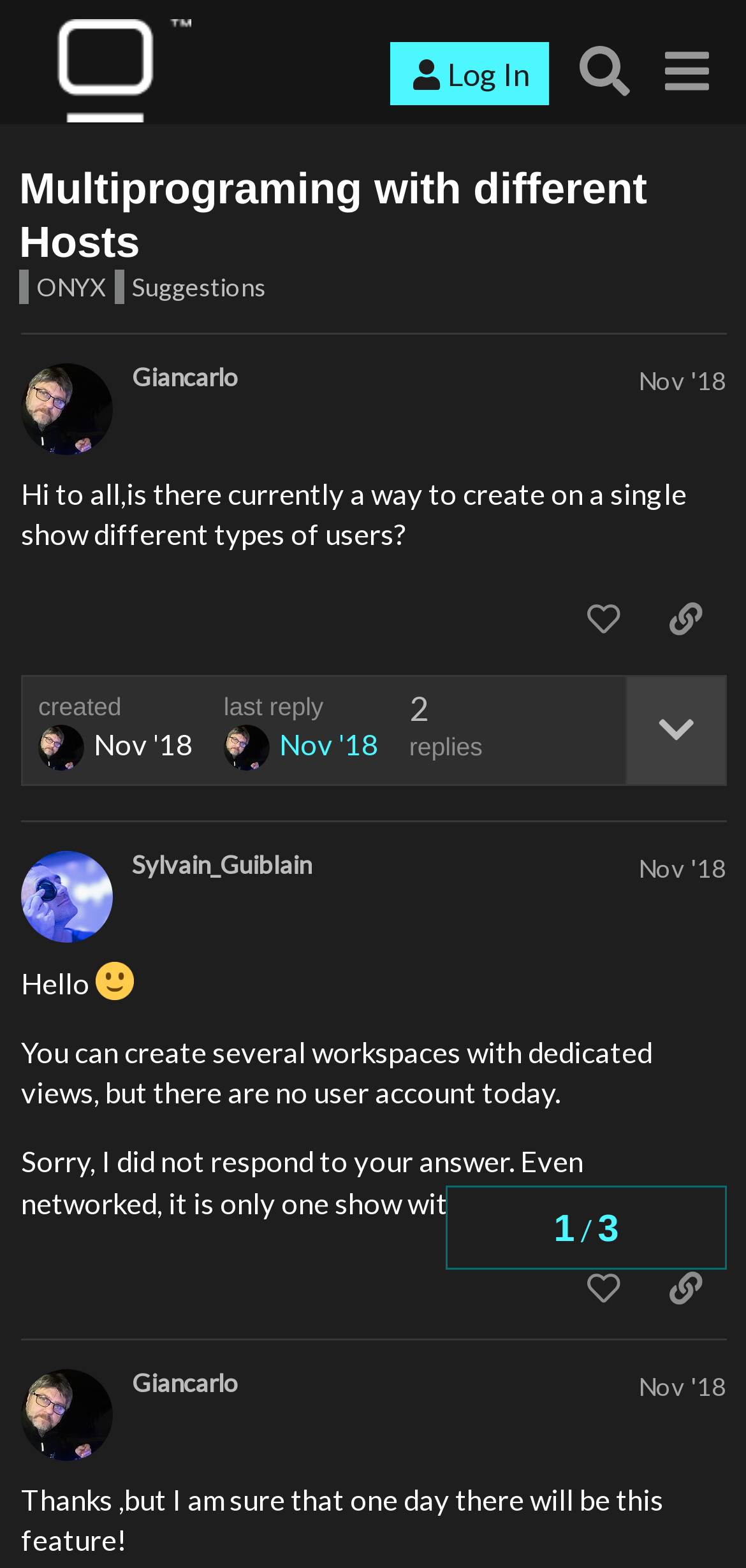How many posts are on this page? Refer to the image and provide a one-word or short phrase answer.

2